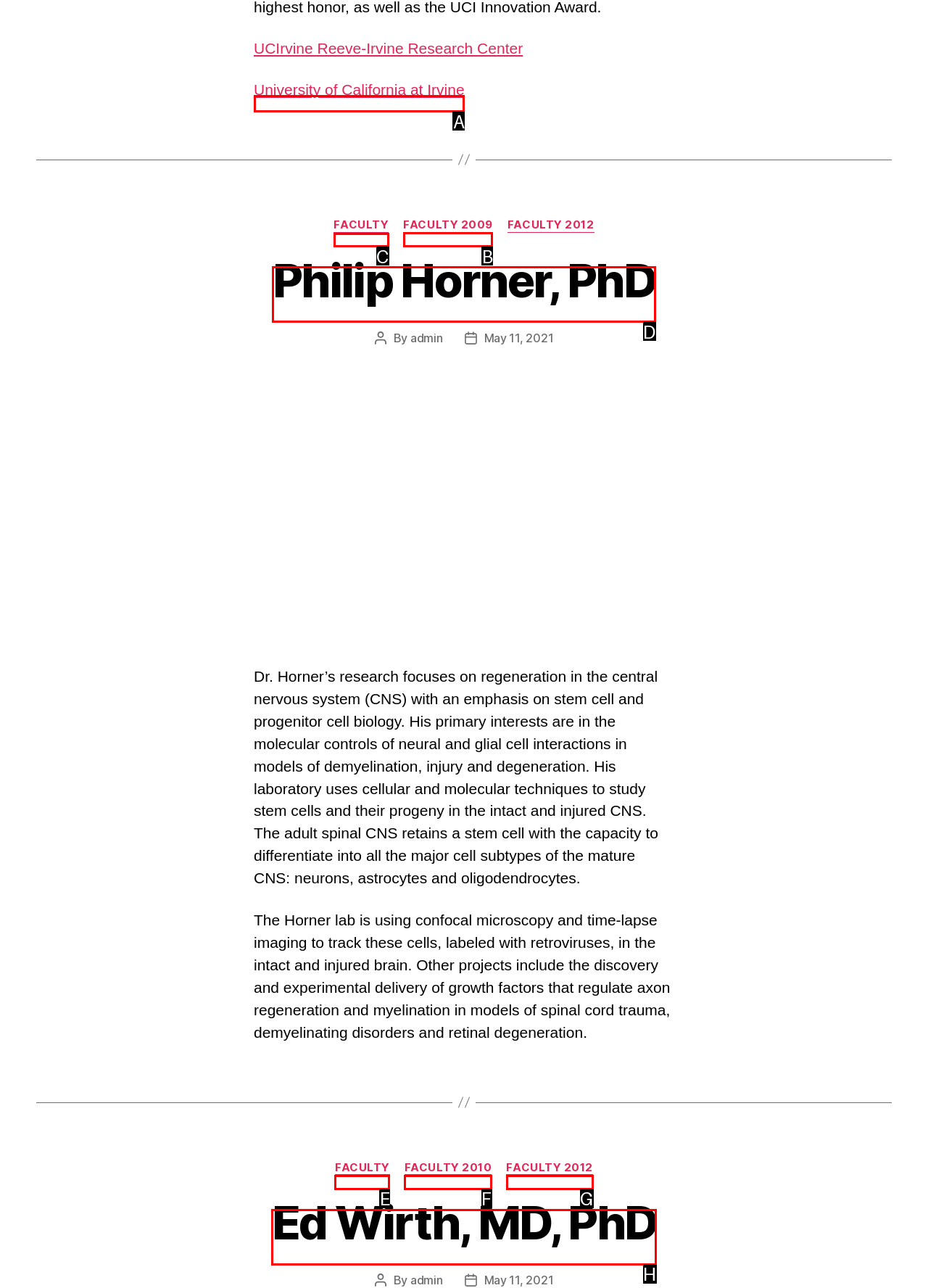Select the correct UI element to click for this task: Explore the FACULTY category.
Answer using the letter from the provided options.

C